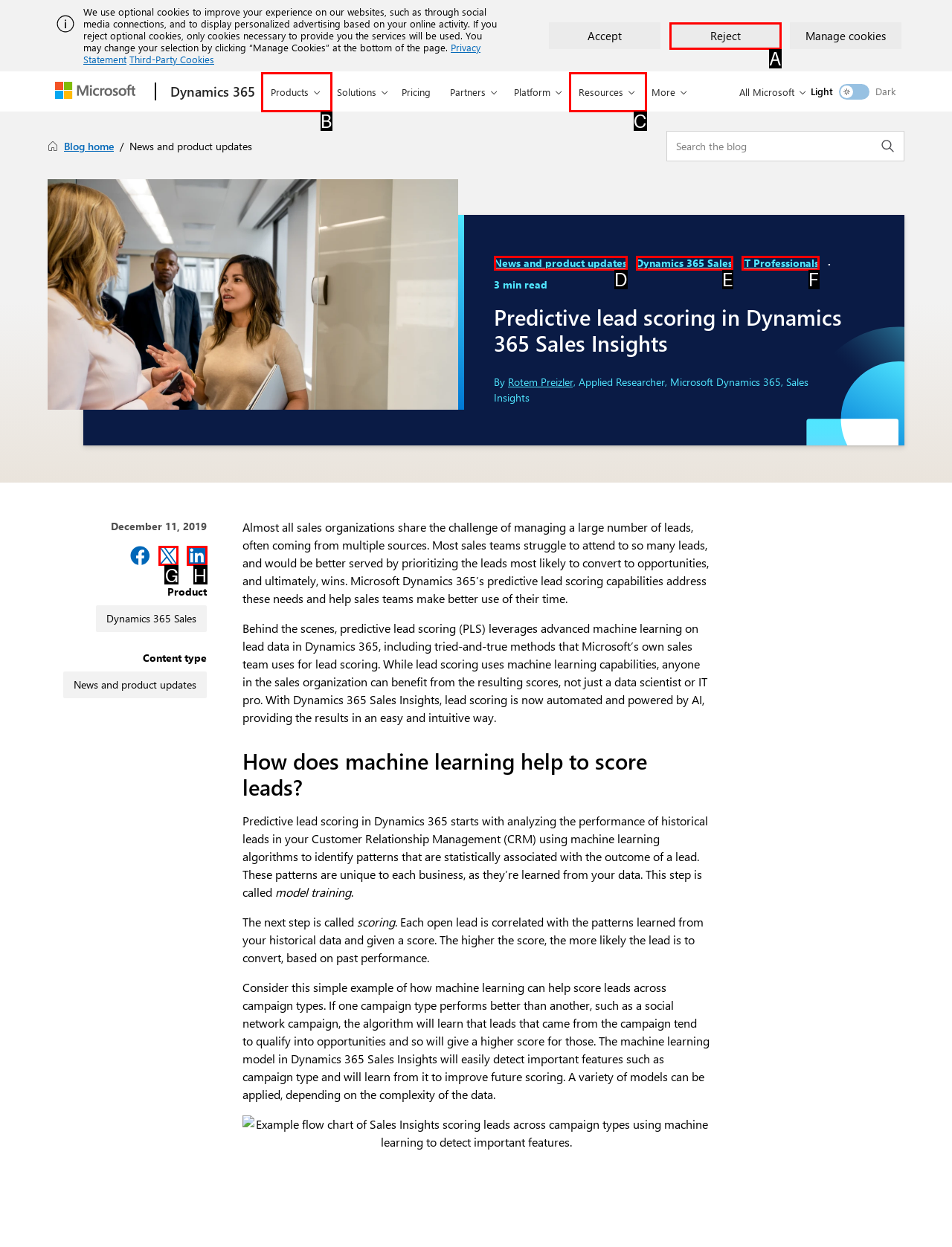Which HTML element matches the description: Technology?
Reply with the letter of the correct choice.

None